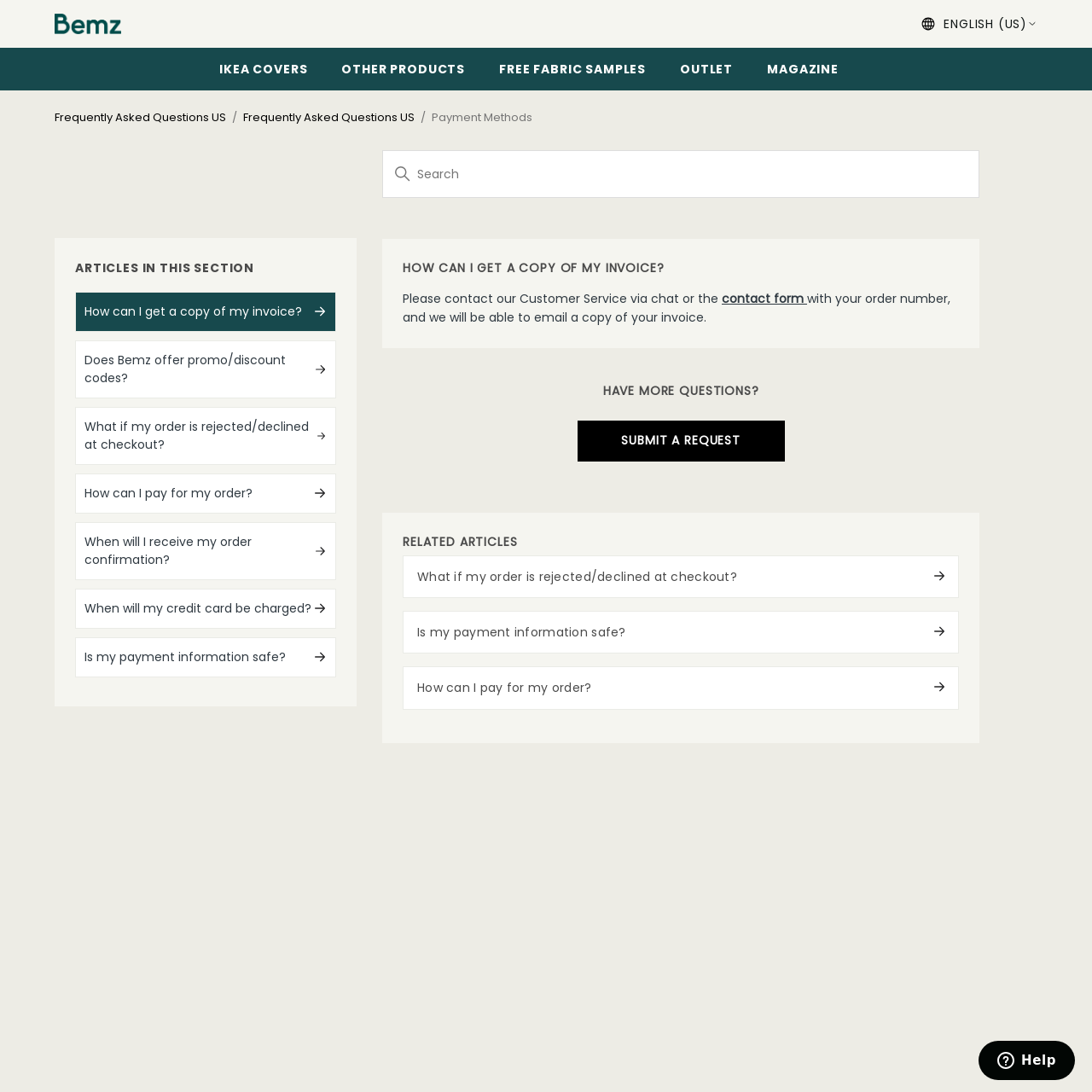Can you provide the bounding box coordinates for the element that should be clicked to implement the instruction: "Change the language to English (US)"?

[0.844, 0.014, 0.95, 0.03]